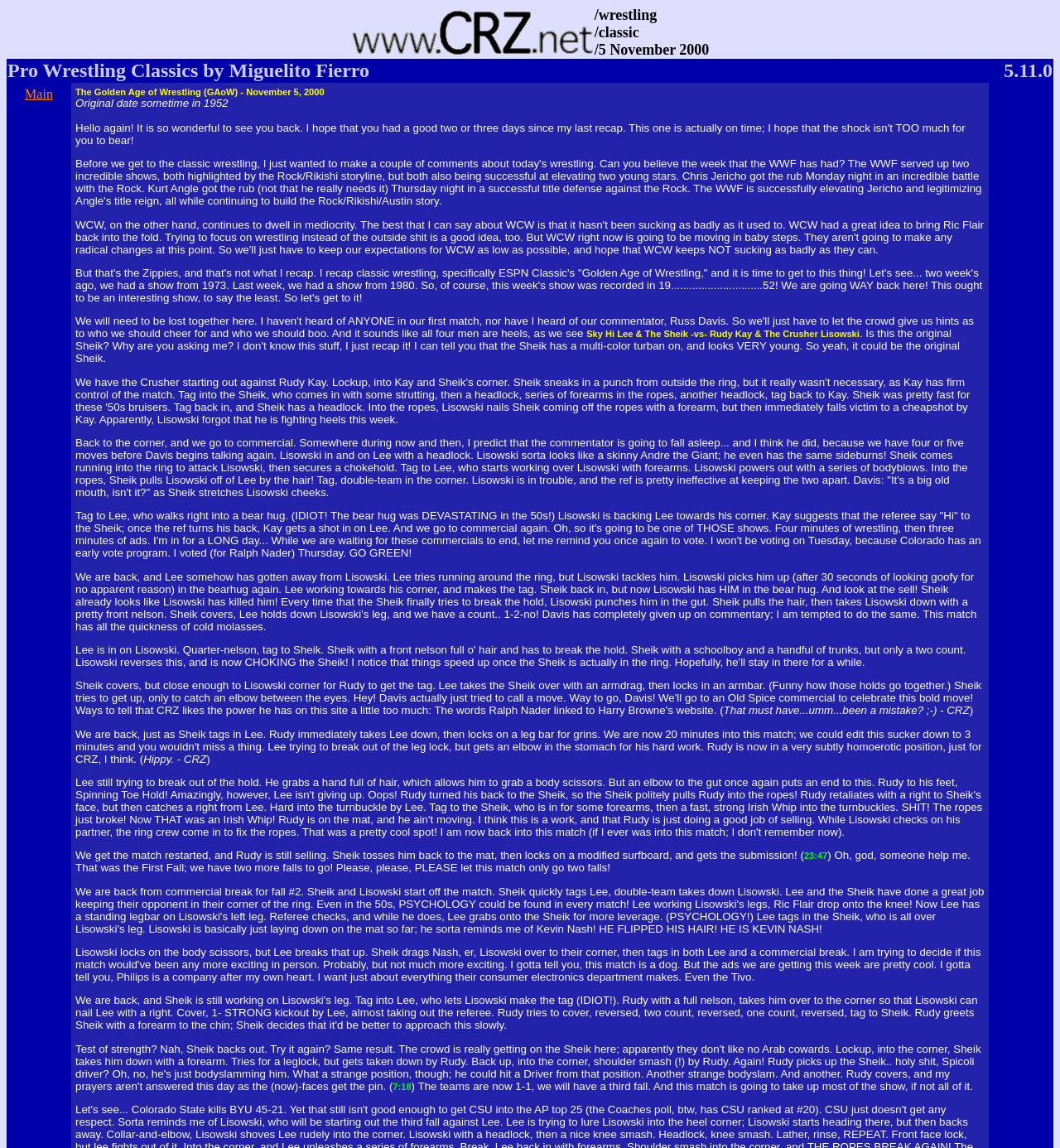Respond with a single word or short phrase to the following question: 
How many falls are there in the match being recapped?

Three